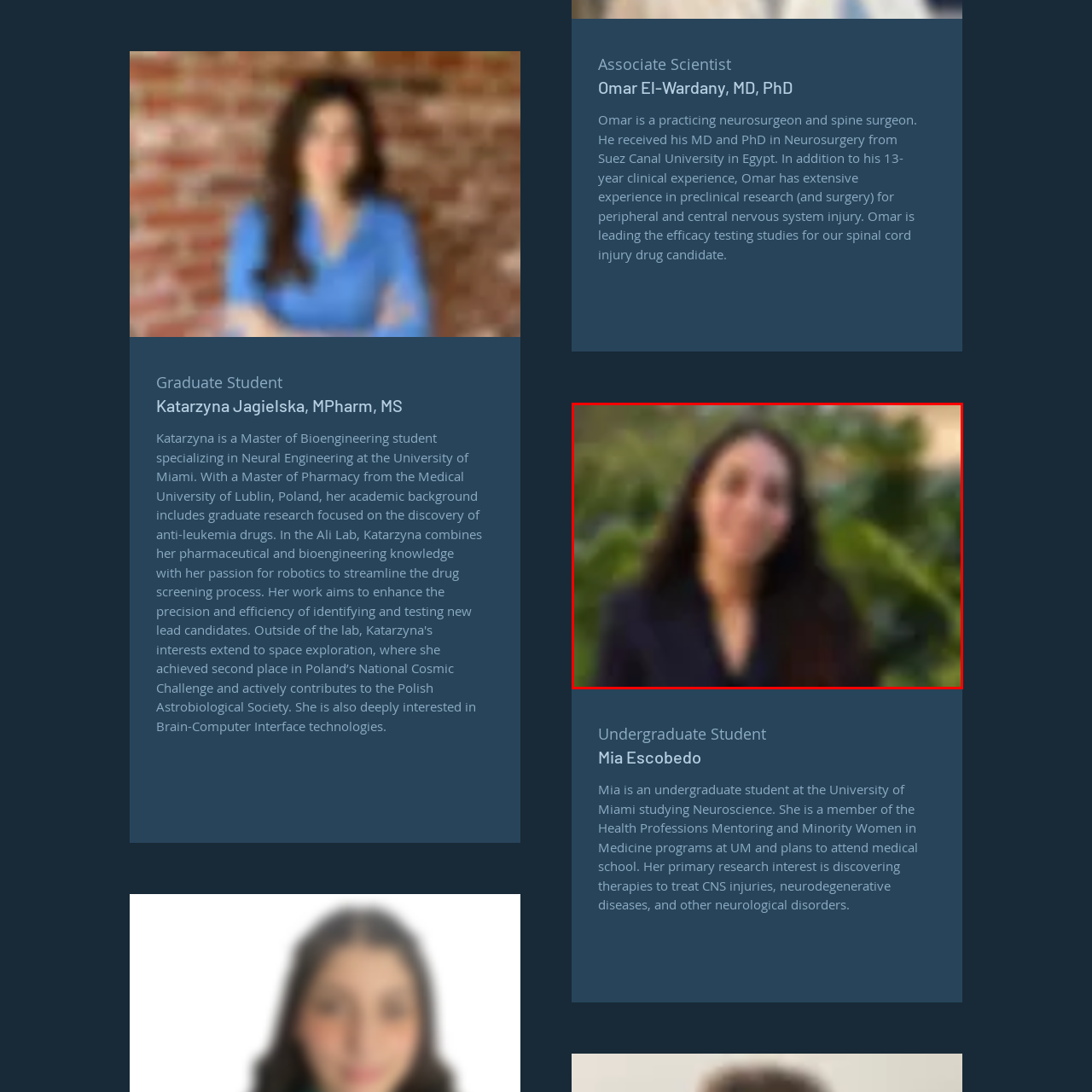What is Mia's field of study?
Observe the image inside the red bounding box carefully and formulate a detailed answer based on what you can infer from the visual content.

According to the caption, Mia is an undergraduate student at the University of Miami, studying Neuroscience, which implies that her academic pursuits are focused on the study of the nervous system and its functions.